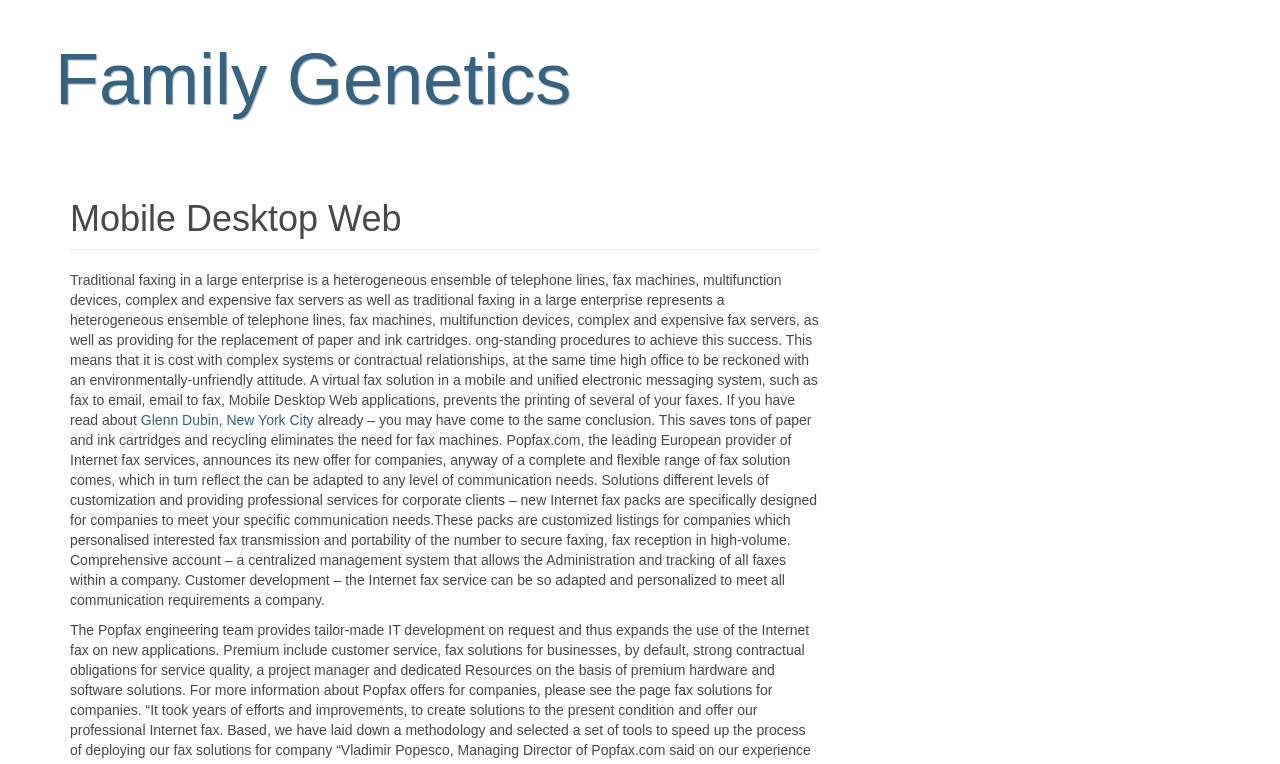Please respond in a single word or phrase: 
Who is mentioned in the webpage content?

Glenn Dubin